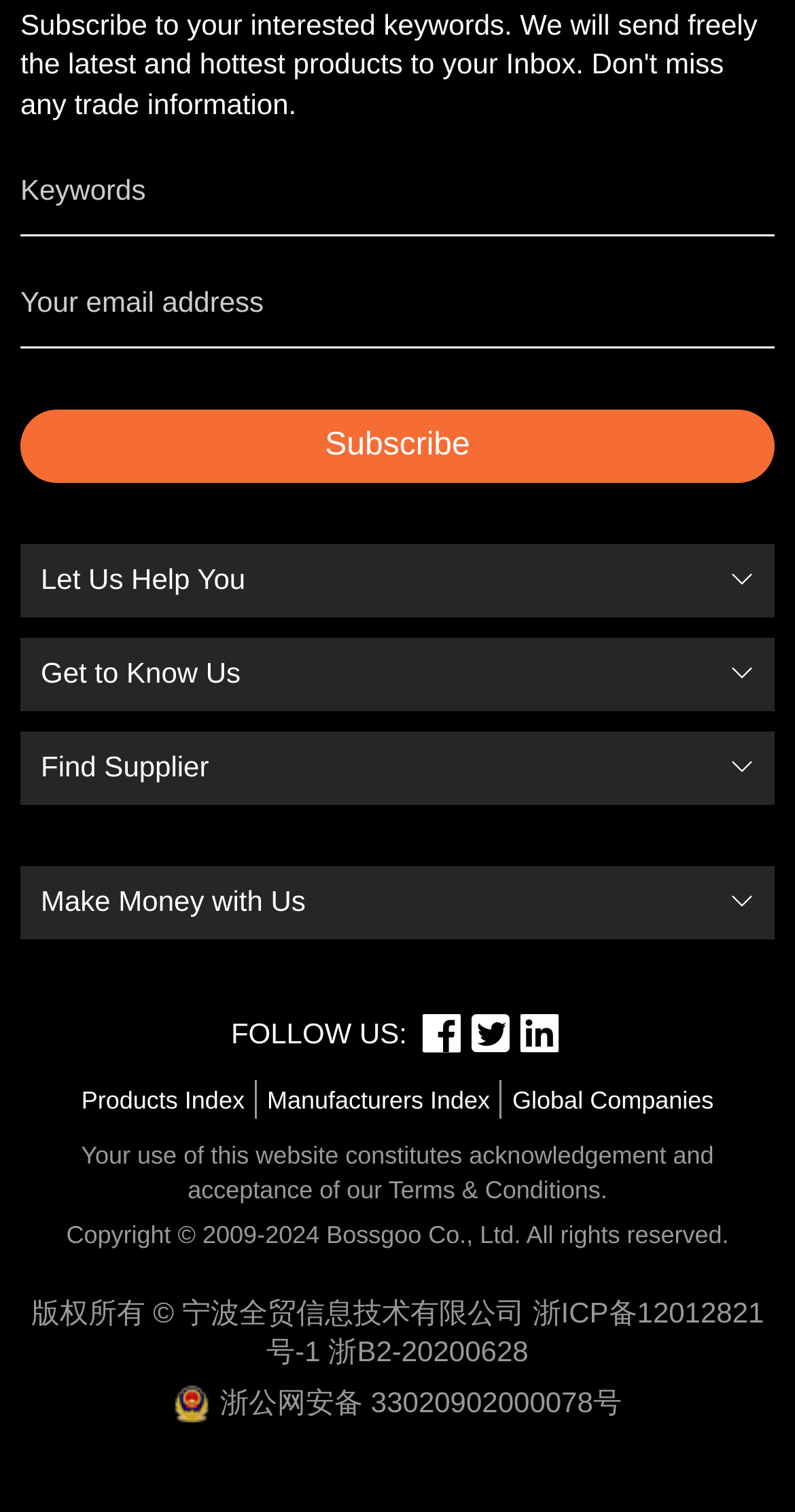Identify the bounding box of the UI element described as follows: "Help Center". Provide the coordinates as four float numbers in the range of 0 to 1 [left, top, right, bottom].

[0.064, 0.416, 0.256, 0.438]